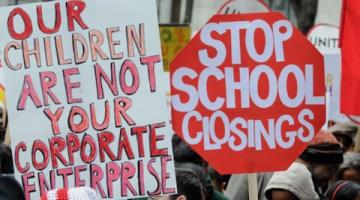What is the sentiment of the protesters towards privatization?
Use the information from the image to give a detailed answer to the question.

The sentiment of the protesters towards privatization is against it, as evident from the sign on the left that states 'OUR CHILDREN ARE NOT YOUR CORPORATE ENTERPRISE', which emphasizes the opposition to the commercialization of education and privatization efforts.